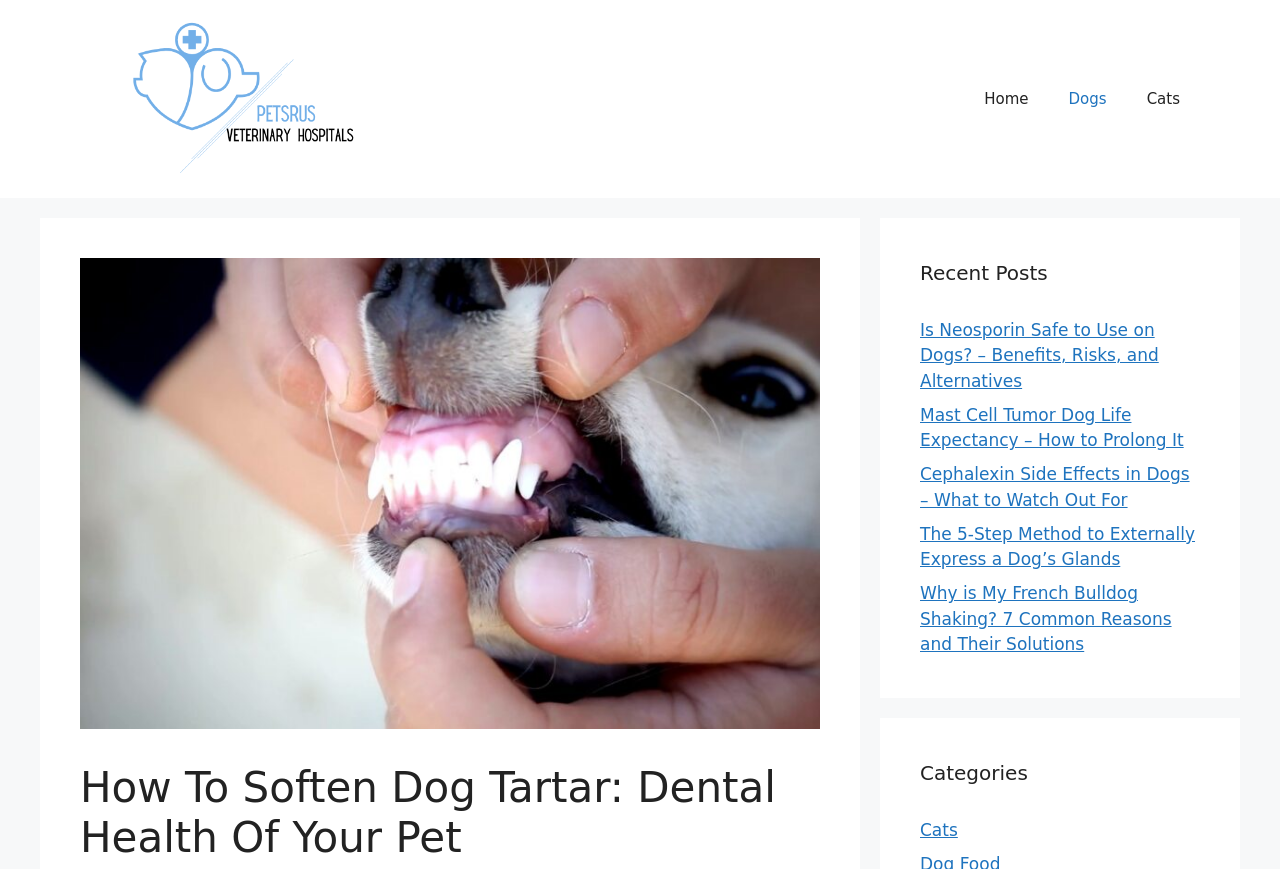How many navigation links are there?
Provide an in-depth answer to the question, covering all aspects.

I counted the number of links under the 'navigation' element, which are 'Home', 'Dogs', and 'Cats', so there are 3 navigation links.